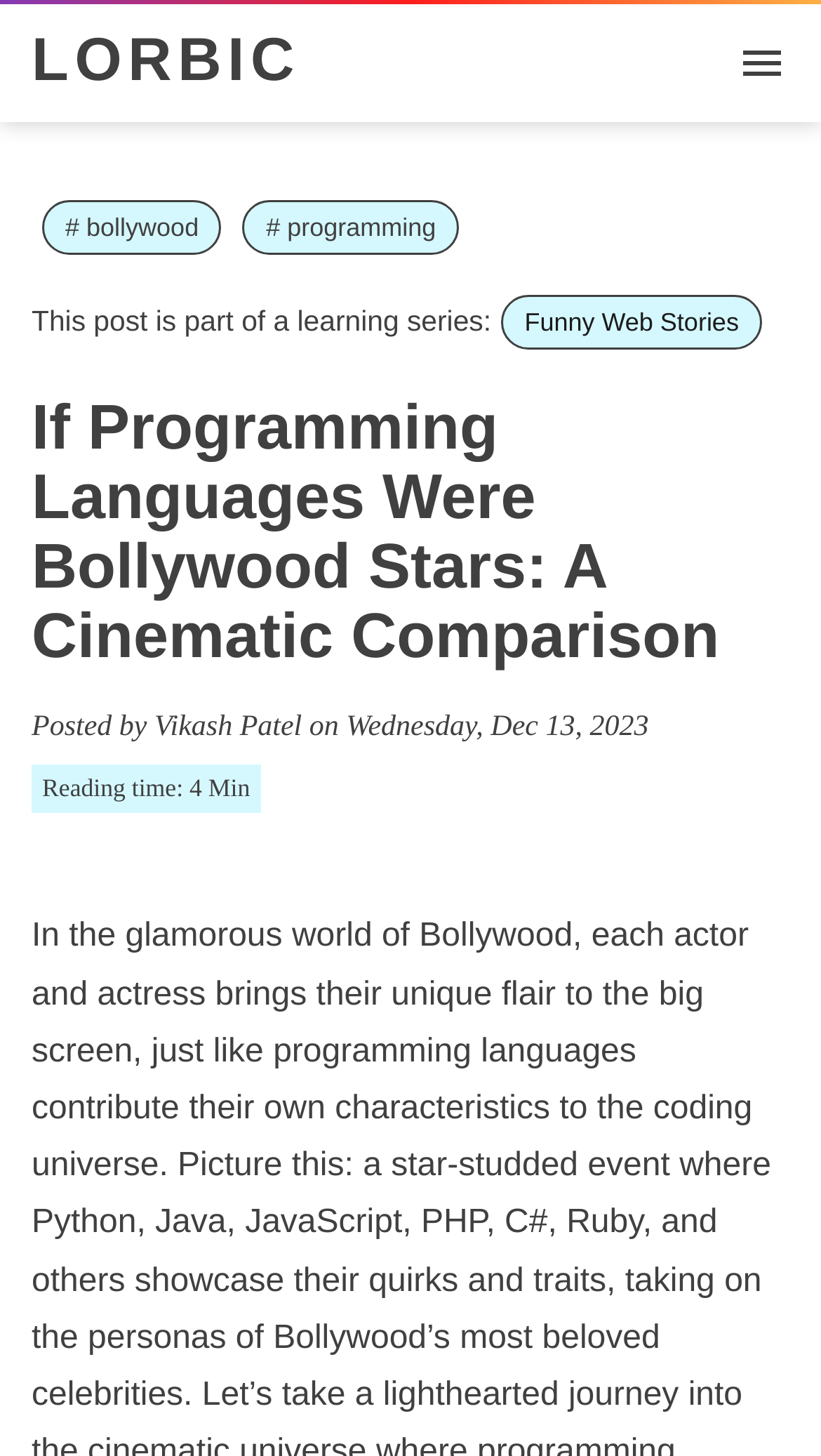Identify the bounding box for the UI element described as: "Funny Web Stories". The coordinates should be four float numbers between 0 and 1, i.e., [left, top, right, bottom].

[0.611, 0.203, 0.928, 0.24]